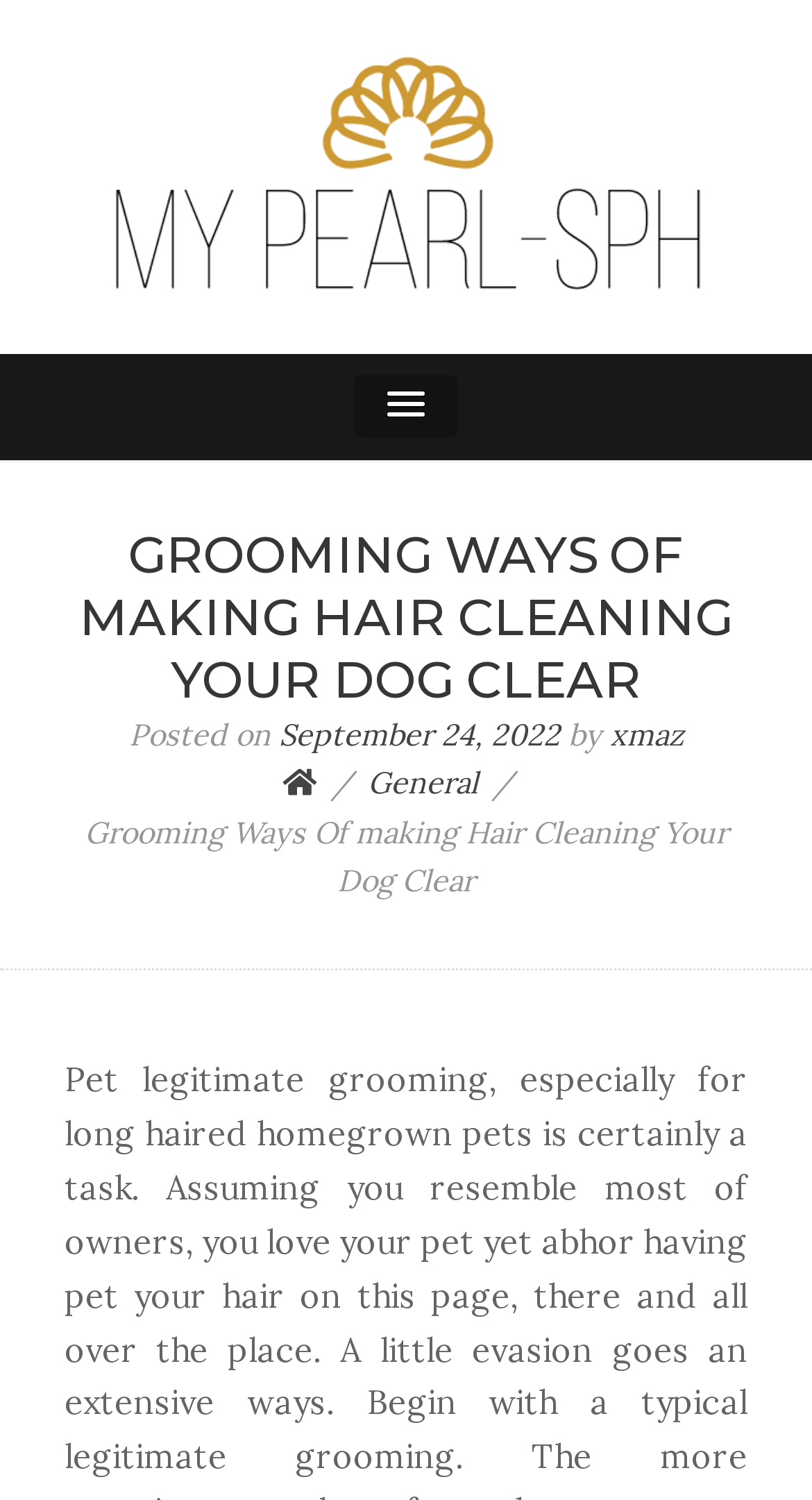Respond with a single word or phrase:
Is there a button on the page?

Yes